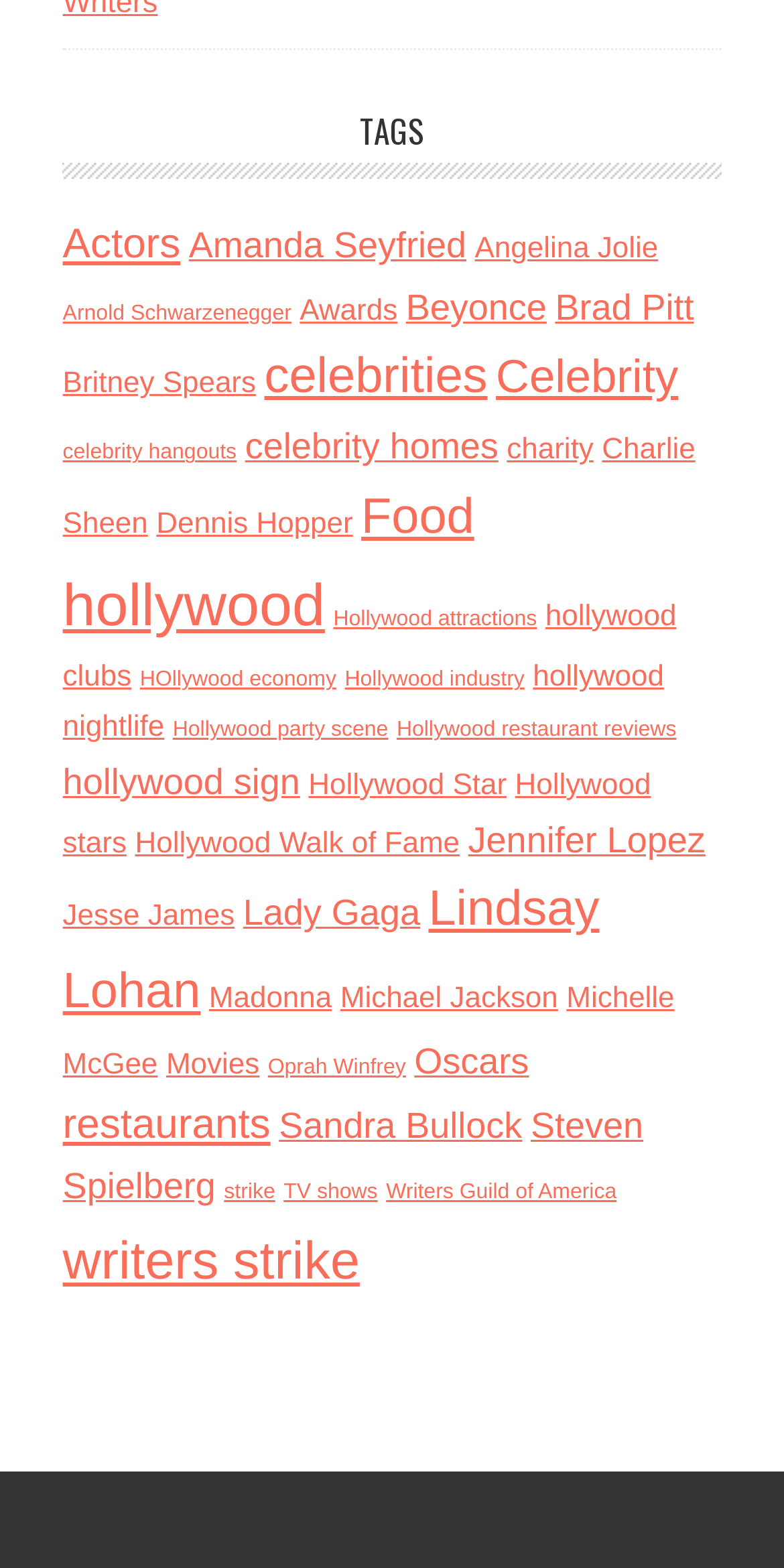Determine the bounding box coordinates of the section to be clicked to follow the instruction: "Click on Actors". The coordinates should be given as four float numbers between 0 and 1, formatted as [left, top, right, bottom].

[0.08, 0.142, 0.23, 0.171]